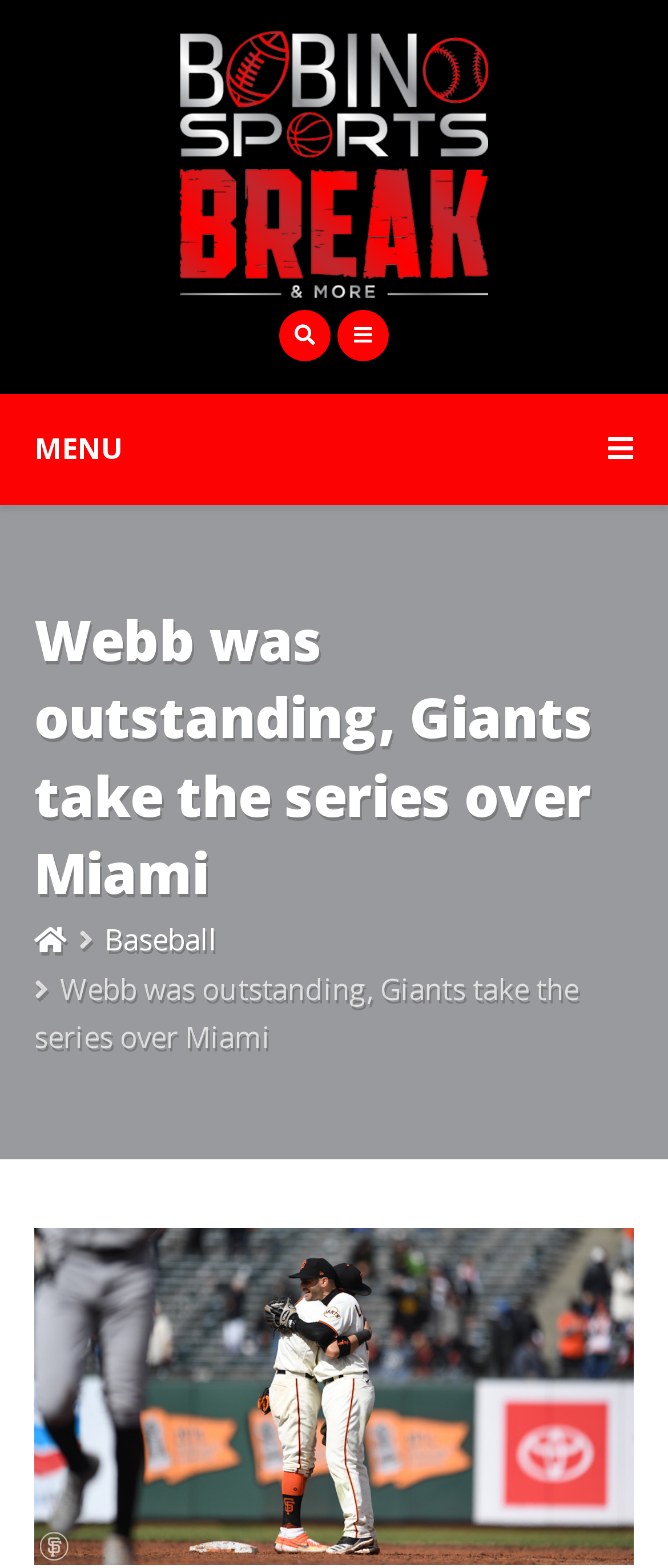How many images are there on the webpage?
Please provide a detailed and thorough answer to the question.

There are two images on the webpage, which are represented by the image elements with descriptions 'Bobino Sports Break' and 'Webb was outstanding, Giants take the series over Miami', and their bounding box coordinates are [0.269, 0.019, 0.731, 0.19] and [0.051, 0.783, 0.949, 0.998] respectively.